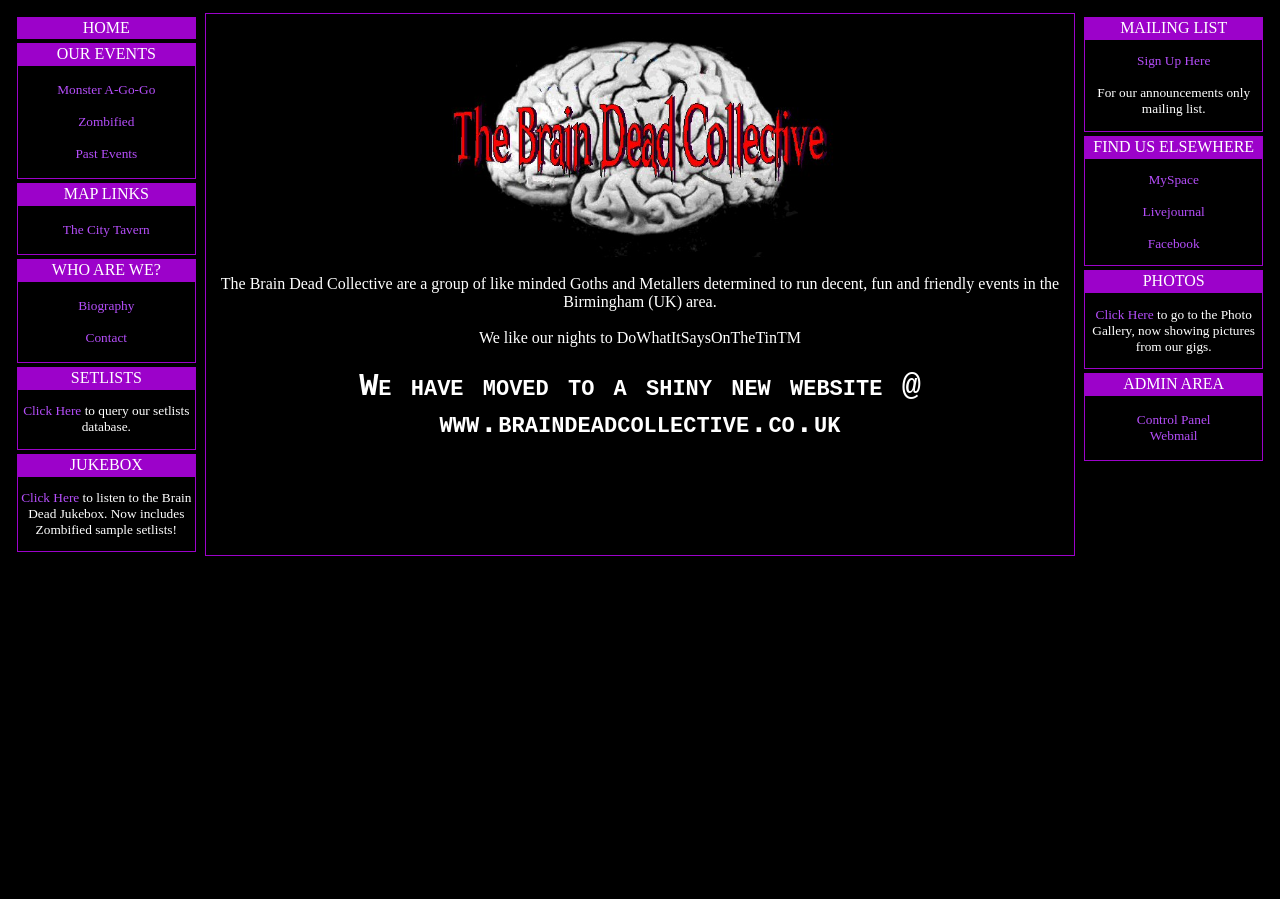Please identify the bounding box coordinates of the element's region that I should click in order to complete the following instruction: "Read Biography". The bounding box coordinates consist of four float numbers between 0 and 1, i.e., [left, top, right, bottom].

[0.061, 0.331, 0.105, 0.348]